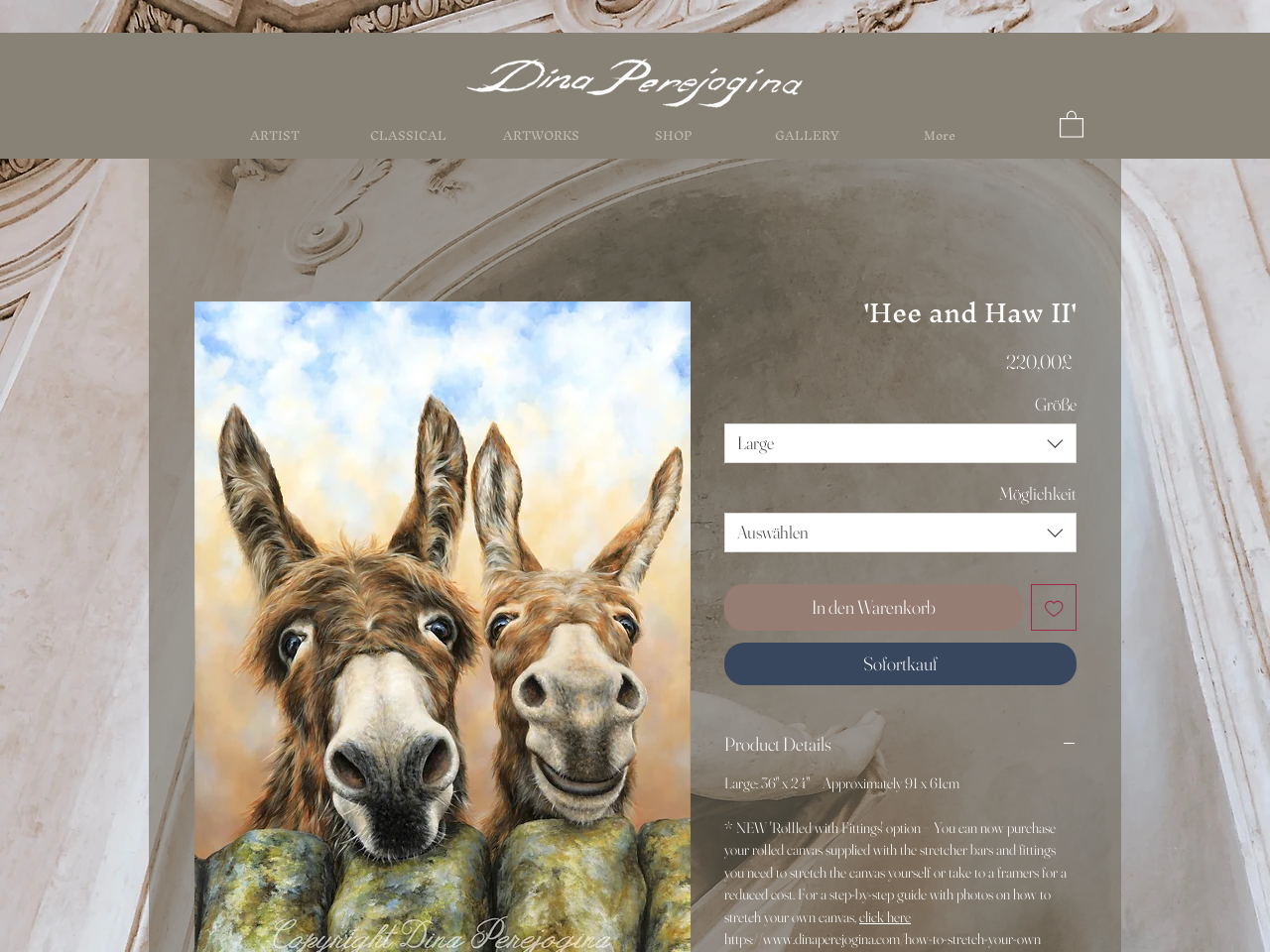What is the purpose of the 'In den Warenkorb' button?
Based on the visual details in the image, please answer the question thoroughly.

The 'In den Warenkorb' button is a call-to-action that allows users to add the artwork to their shopping cart, indicating that it is a button for adding the product to the cart.